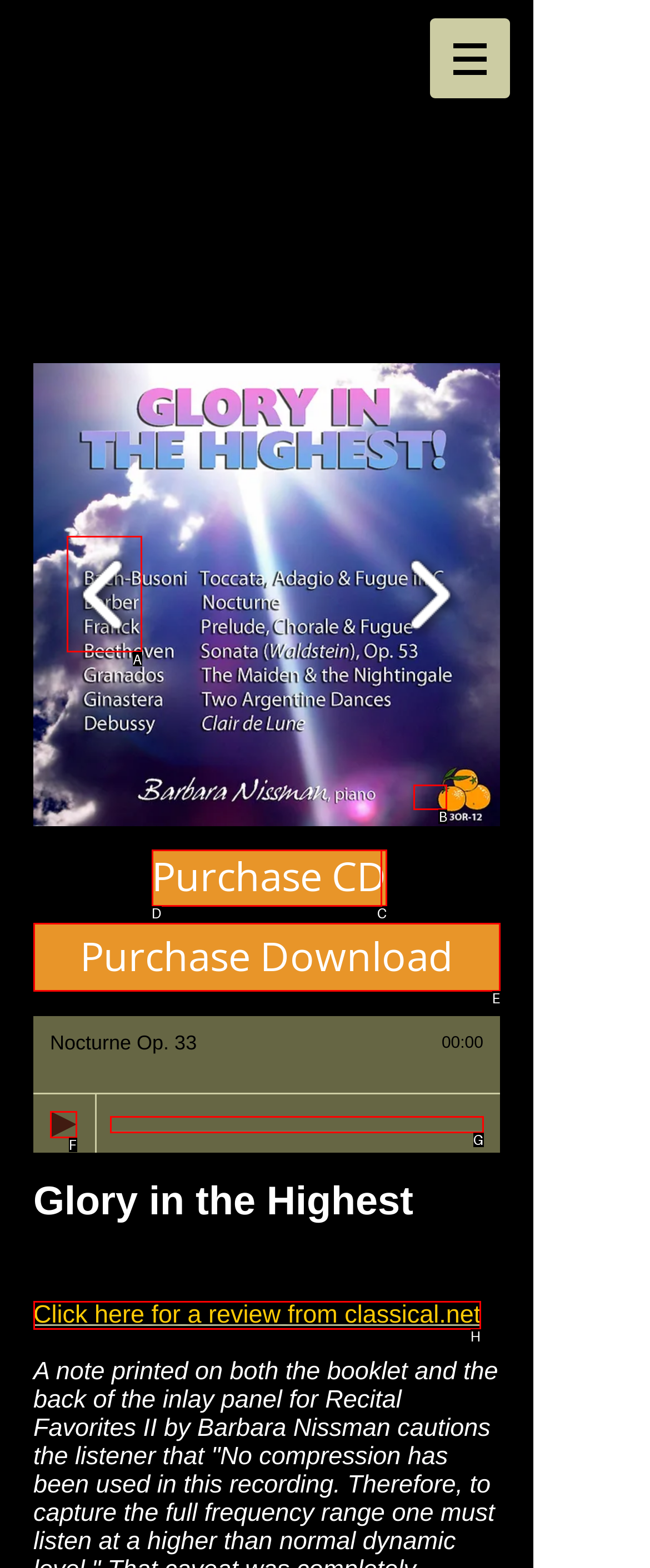Determine which letter corresponds to the UI element to click for this task: Click the slide show gallery button
Respond with the letter from the available options.

A